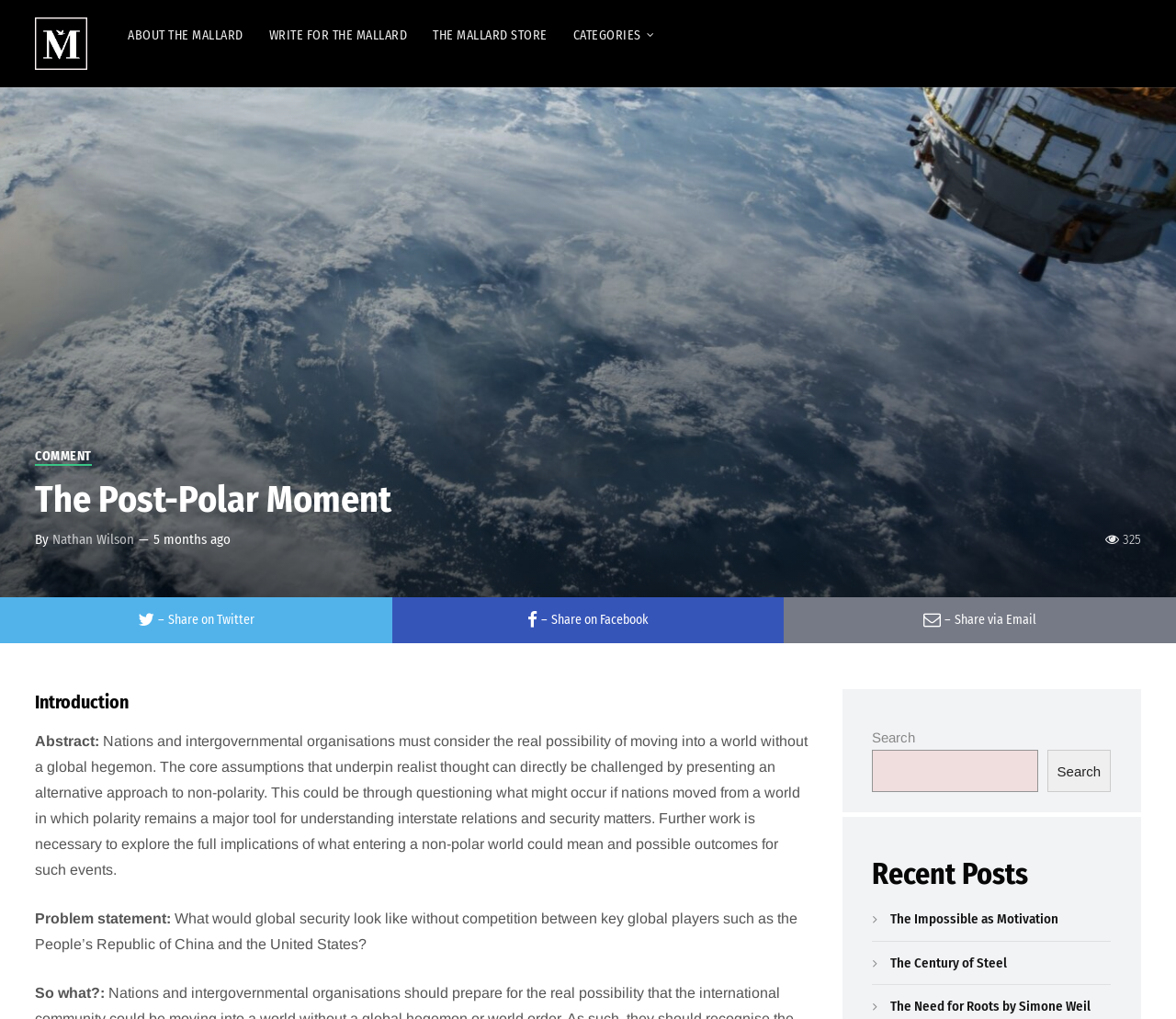Given the webpage screenshot, identify the bounding box of the UI element that matches this description: "The Century of Steel".

[0.757, 0.936, 0.856, 0.953]